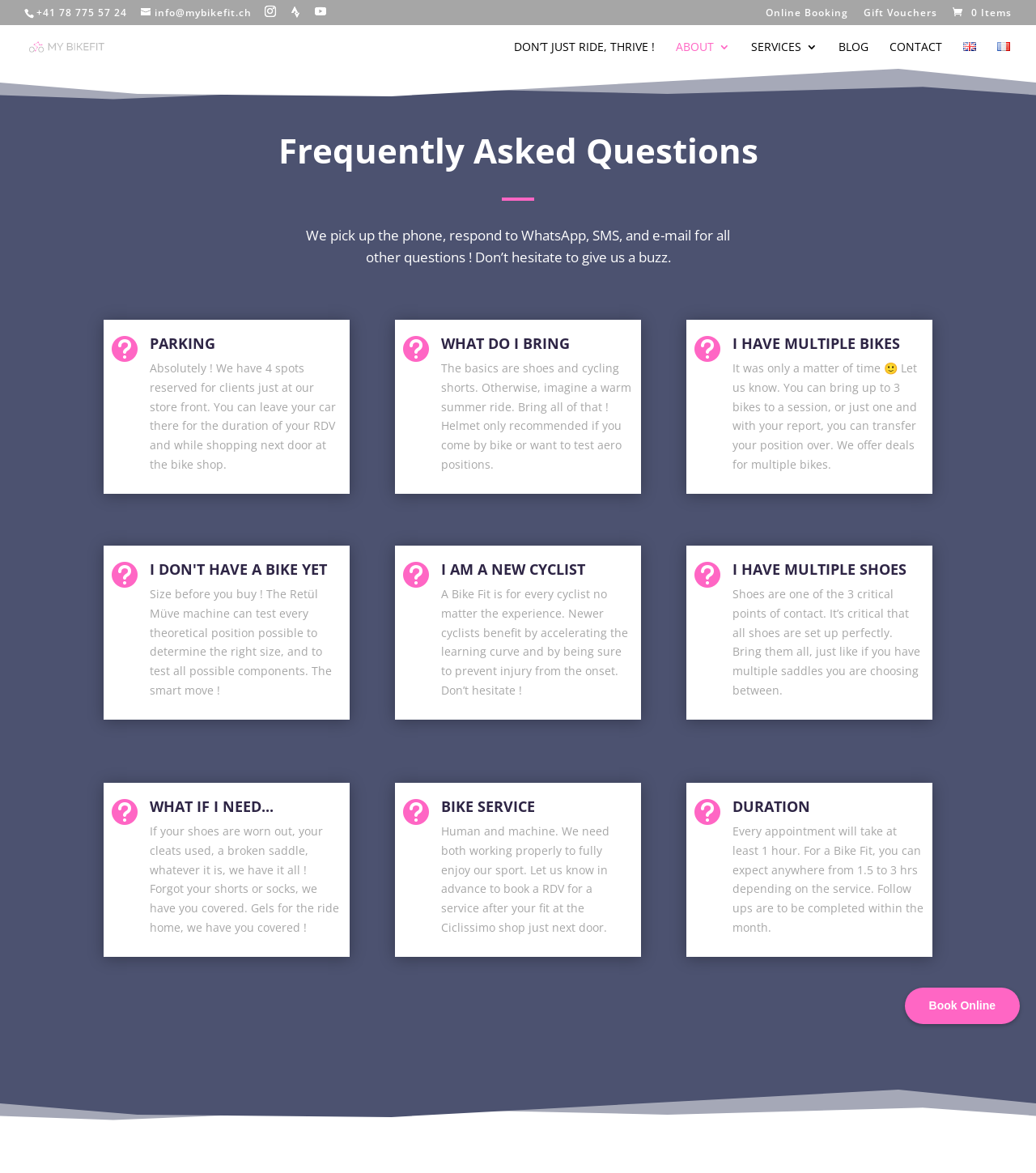Please specify the bounding box coordinates of the element that should be clicked to execute the given instruction: 'Send an email to info@mybikefit.ch'. Ensure the coordinates are four float numbers between 0 and 1, expressed as [left, top, right, bottom].

[0.136, 0.005, 0.243, 0.017]